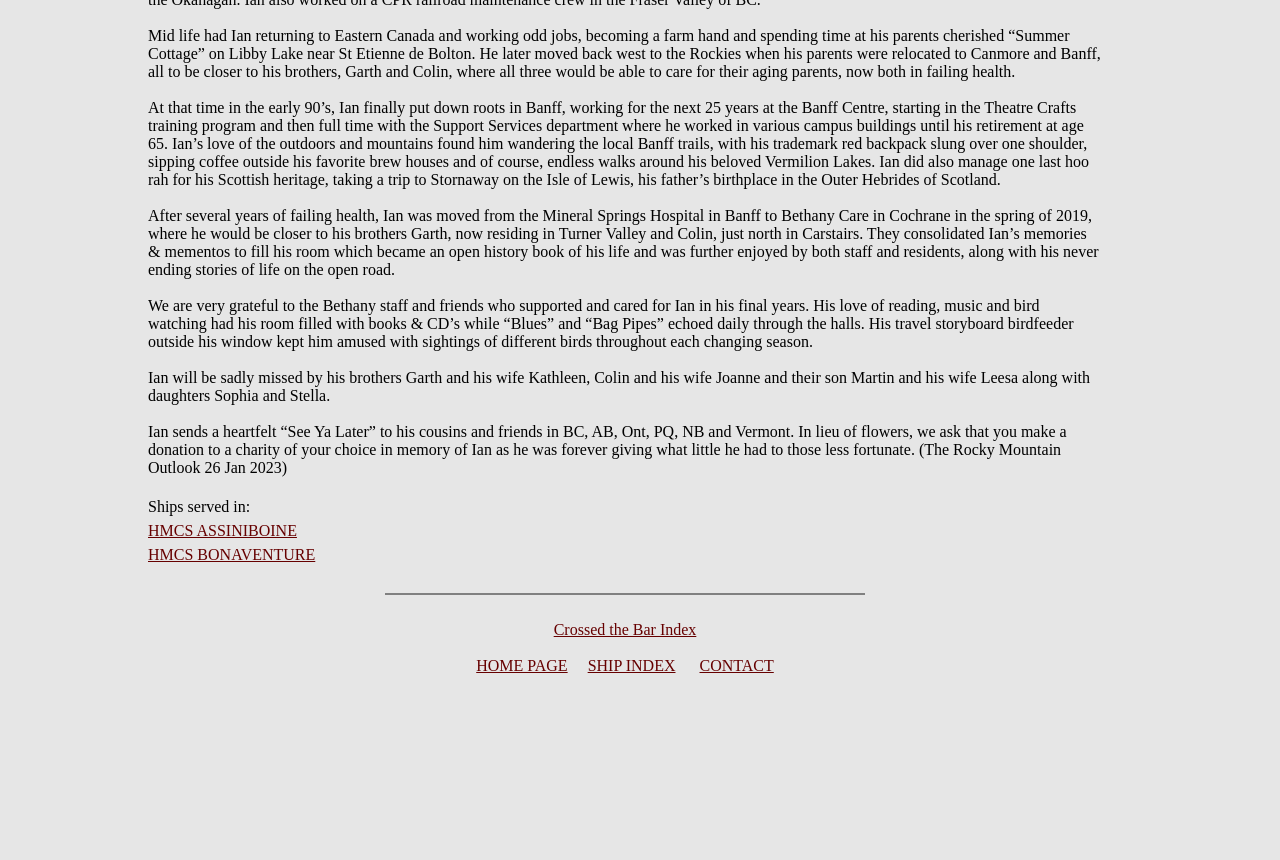Determine the bounding box coordinates in the format (top-left x, top-left y, bottom-right x, bottom-right y). Ensure all values are floating point numbers between 0 and 1. Identify the bounding box of the UI element described by: CONTACT

[0.546, 0.764, 0.605, 0.784]